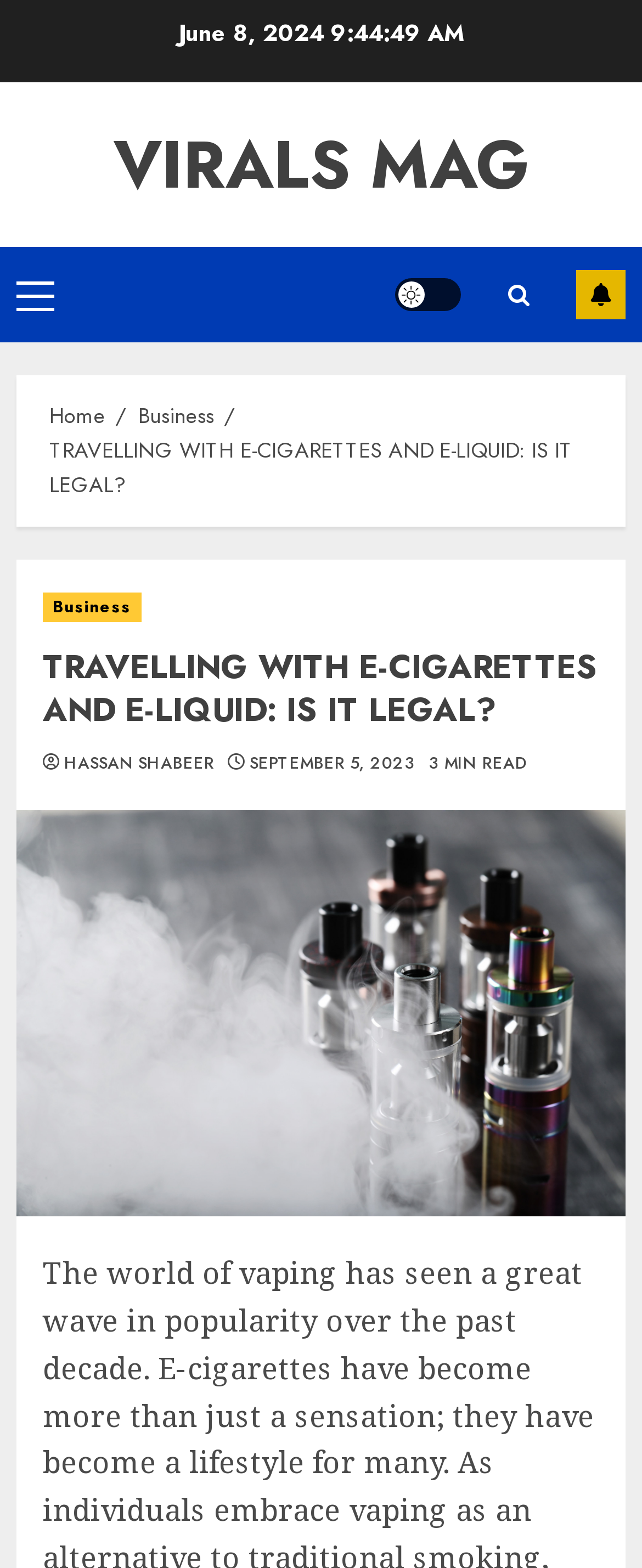Please use the details from the image to answer the following question comprehensively:
Is the article about e-cigarettes?

The article is about e-cigarettes because the title 'TRAVELLING WITH E-CIGARETTES AND E-LIQUID: IS IT LEGAL?' explicitly mentions e-cigarettes, indicating that the article is about this topic.